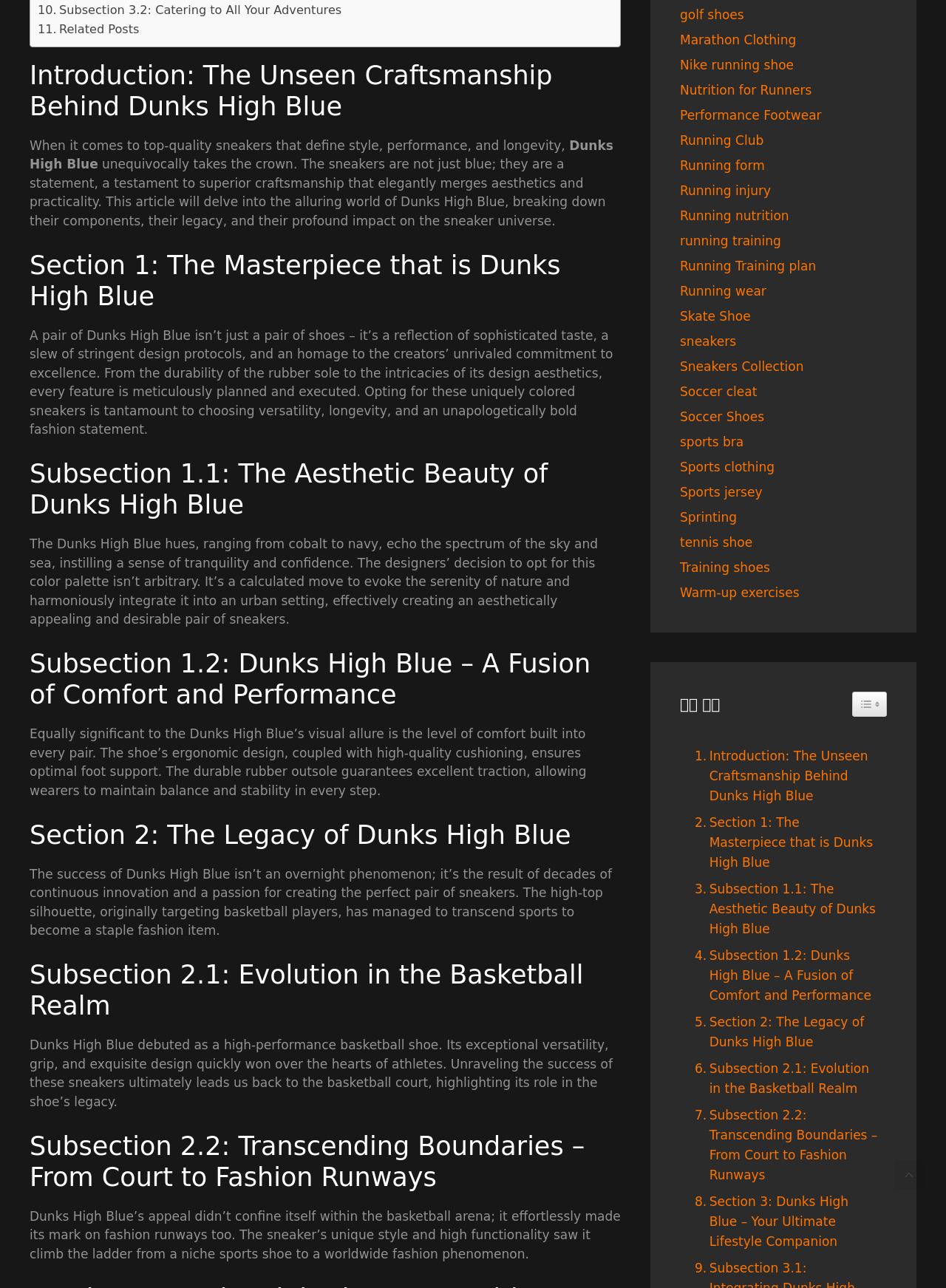Using the provided description Running Training plan, find the bounding box coordinates for the UI element. Provide the coordinates in (top-left x, top-left y, bottom-right x, bottom-right y) format, ensuring all values are between 0 and 1.

[0.719, 0.201, 0.863, 0.212]